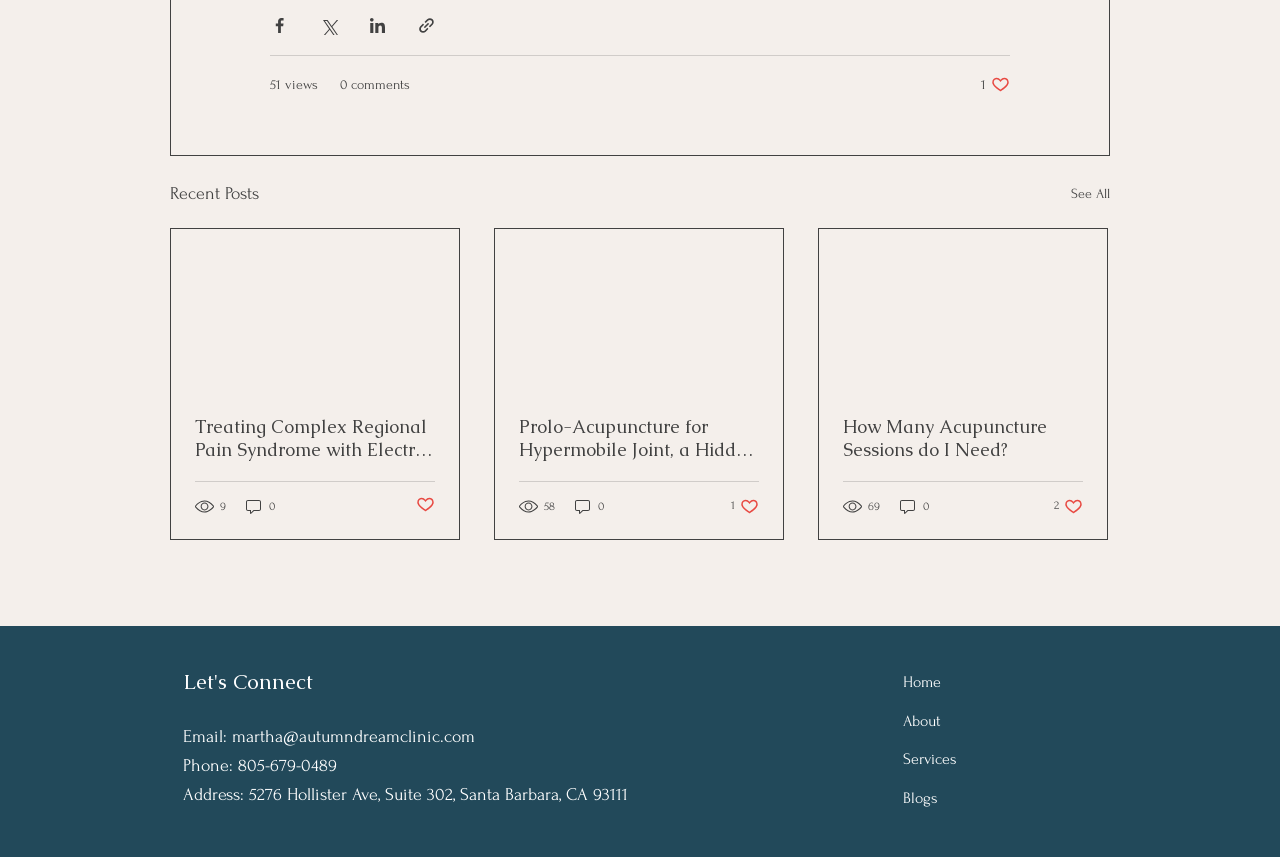Could you locate the bounding box coordinates for the section that should be clicked to accomplish this task: "Read the article about Treating Complex Regional Pain Syndrome with Electro-Acupuncture".

[0.152, 0.485, 0.34, 0.538]